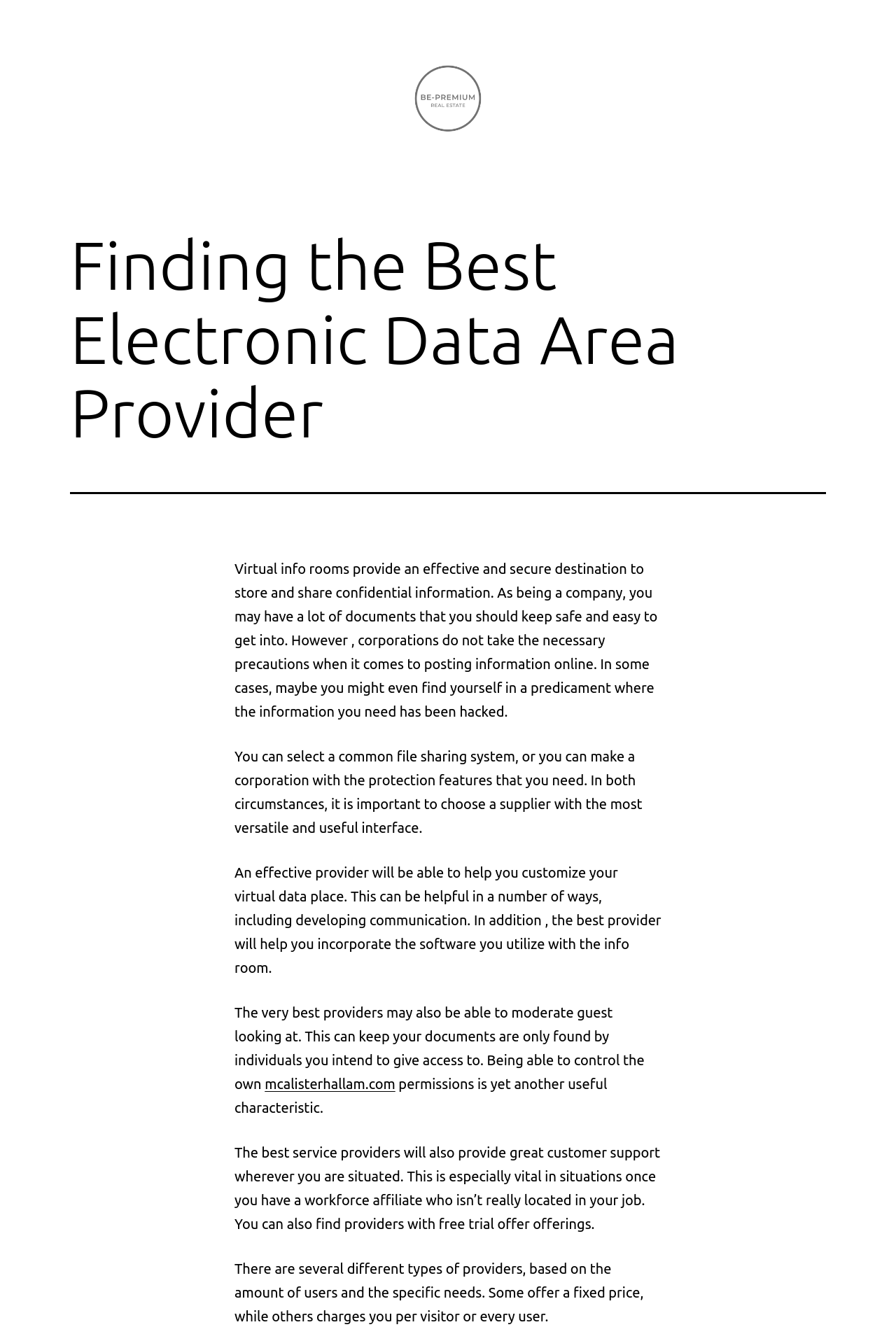What is the purpose of virtual info rooms?
Refer to the image and give a detailed response to the question.

According to the webpage, virtual info rooms provide an effective and secure destination to store and share confidential information, which is important for companies to keep their documents safe and easily accessible.